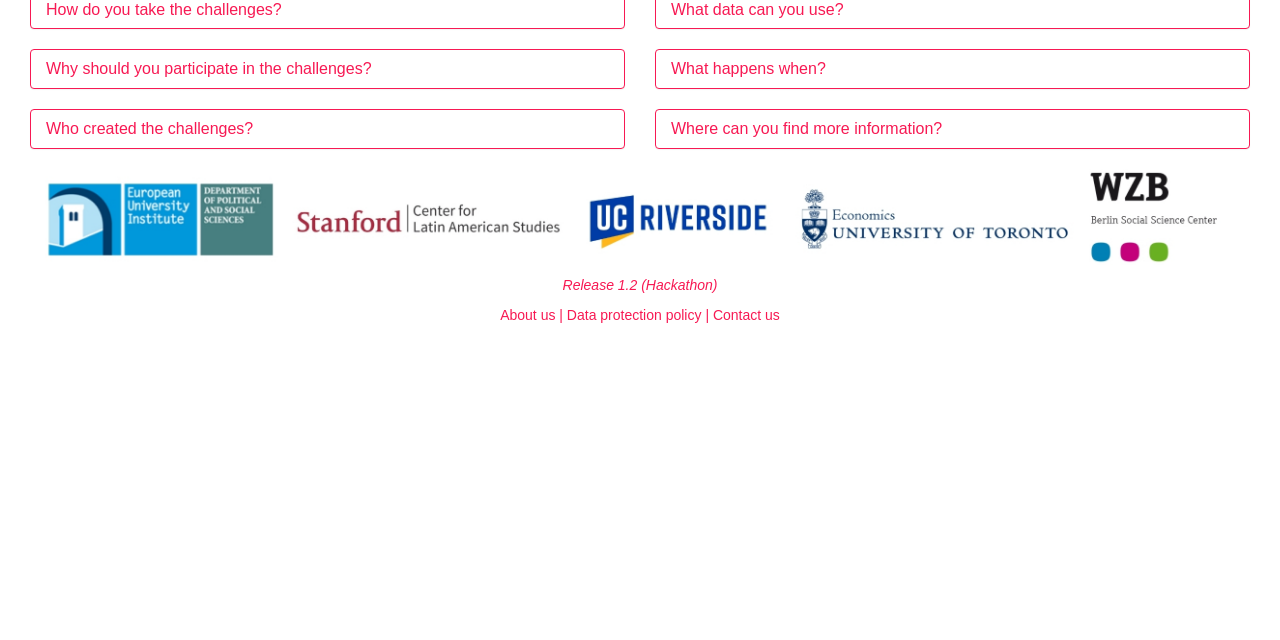Identify the bounding box of the UI component described as: "What data can you use?".

[0.524, 0.001, 0.659, 0.028]